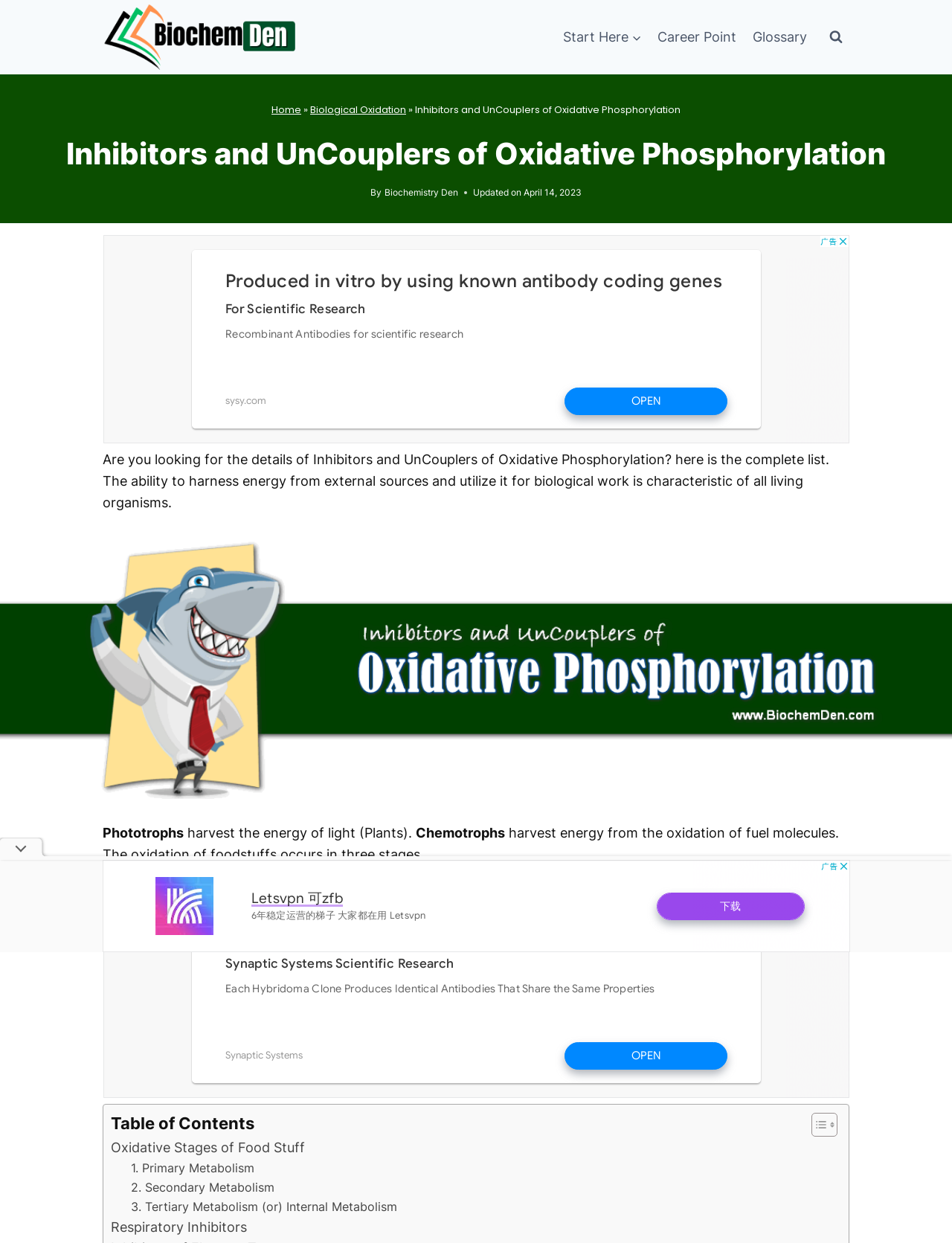Identify the bounding box coordinates of the region I need to click to complete this instruction: "View Search Form".

[0.864, 0.019, 0.892, 0.041]